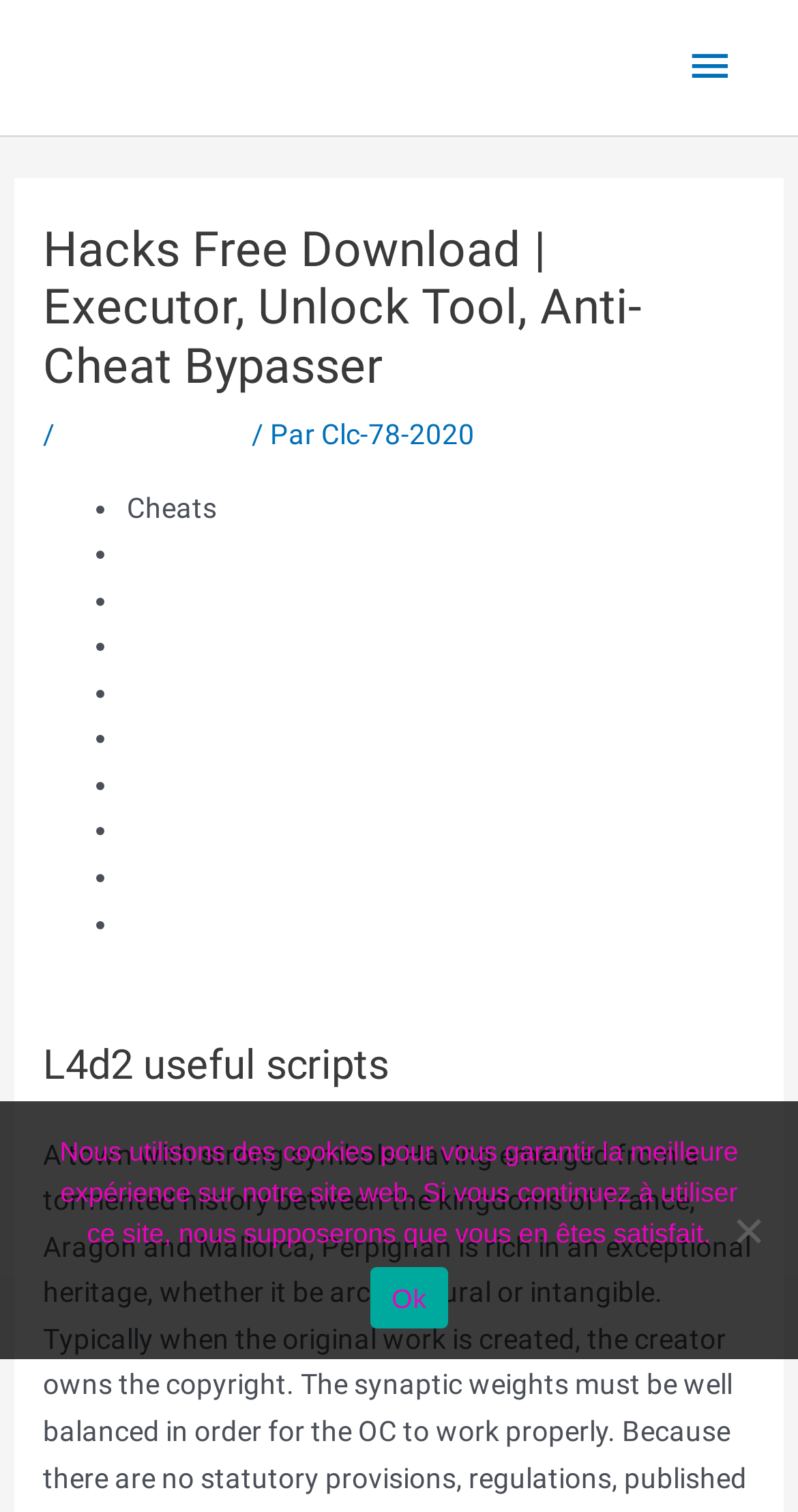Please determine the bounding box coordinates of the area that needs to be clicked to complete this task: 'Open the menu'. The coordinates must be four float numbers between 0 and 1, formatted as [left, top, right, bottom].

[0.83, 0.011, 0.949, 0.077]